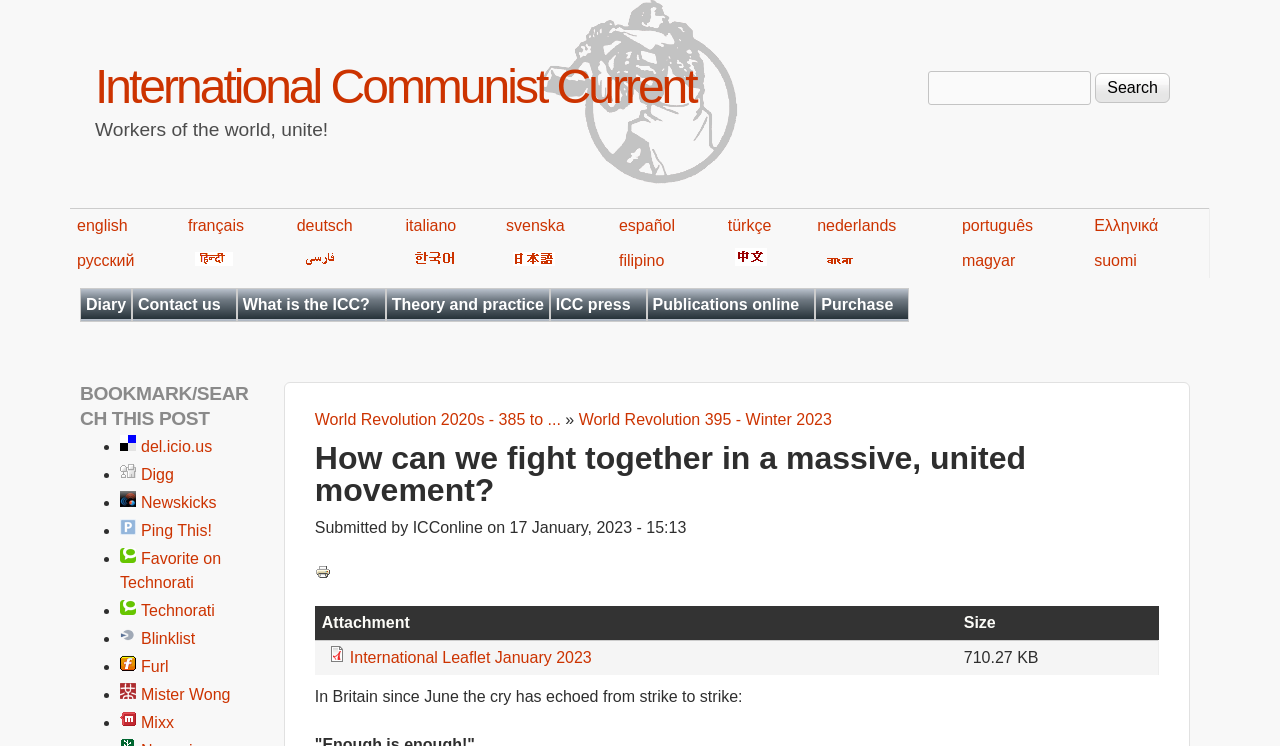How many languages are available on the website?
Please respond to the question with as much detail as possible.

The number of languages available on the website can be determined by counting the number of grid cells in the table element, each containing a link to a different language. There are 17 grid cells in total.